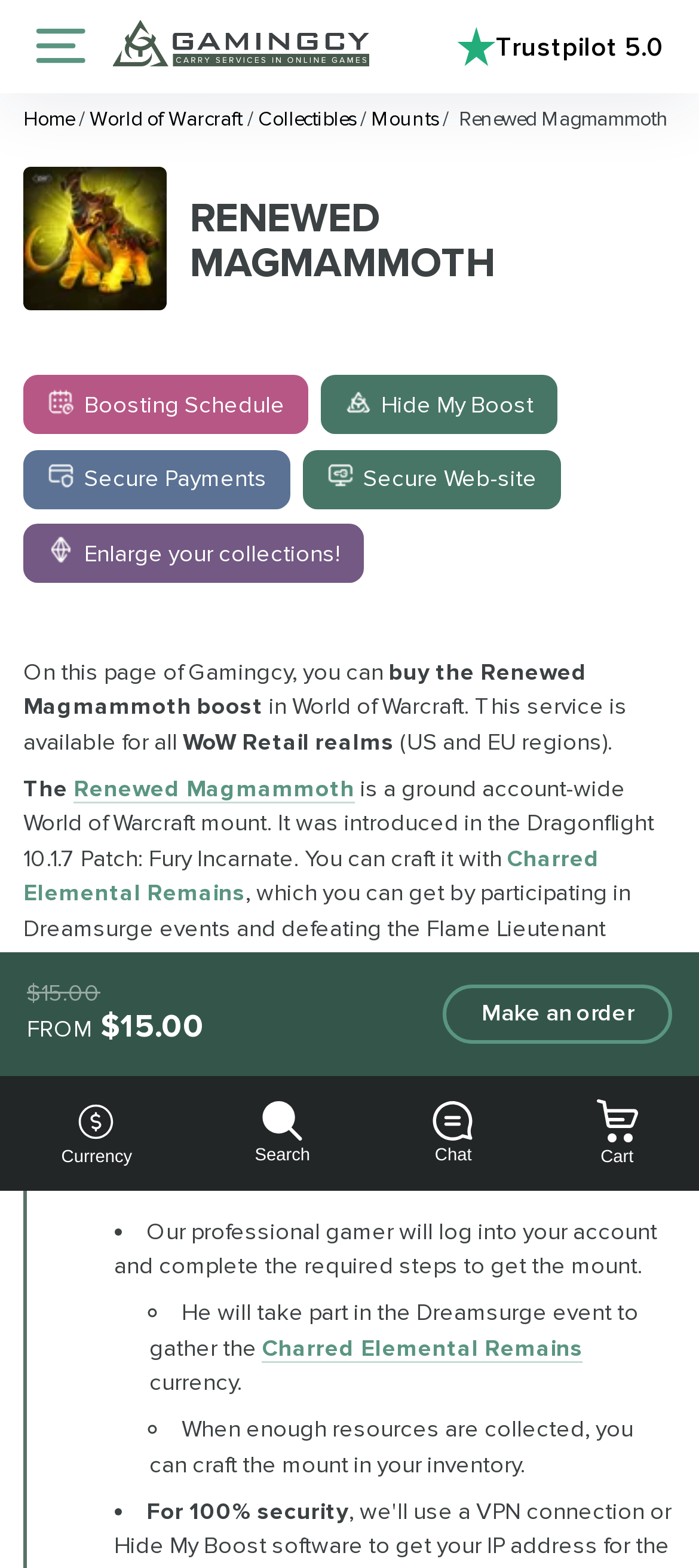Calculate the bounding box coordinates for the UI element based on the following description: "Renewed Magmammoth". Ensure the coordinates are four float numbers between 0 and 1, i.e., [left, top, right, bottom].

[0.105, 0.494, 0.508, 0.512]